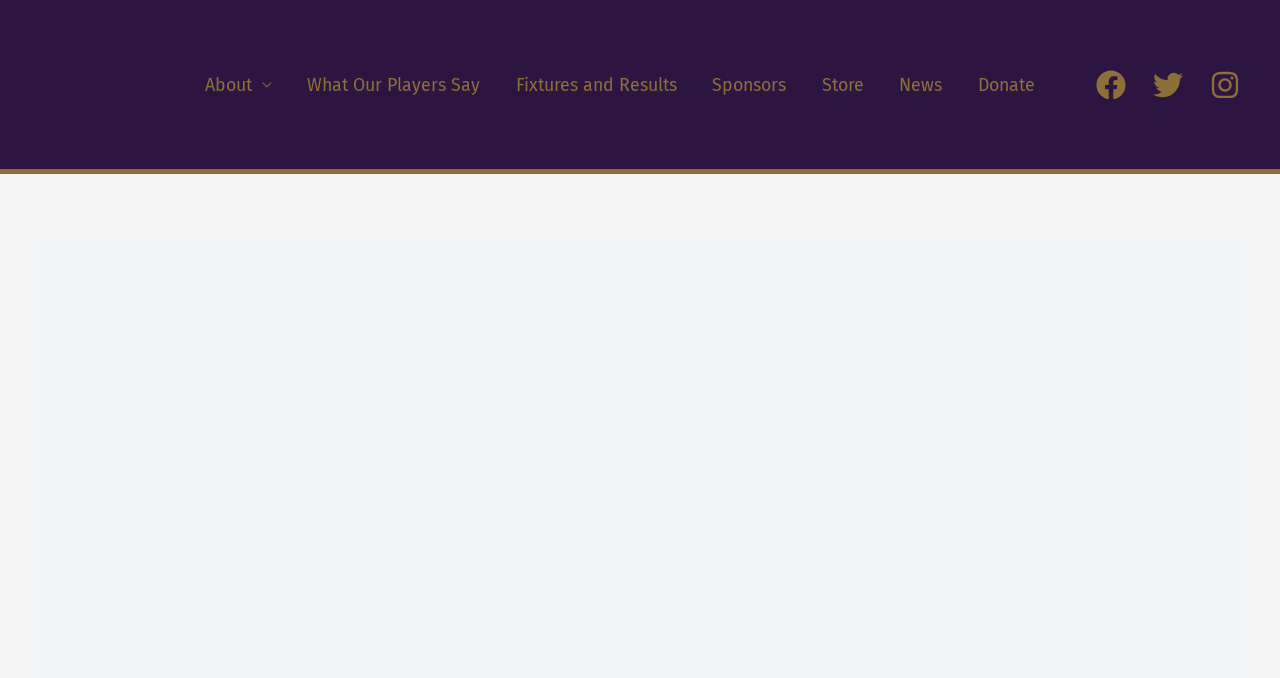Identify the bounding box coordinates for the UI element described as: "input value="Email *" aria-describedby="email-notes" name="email"". The coordinates should be provided as four floats between 0 and 1: [left, top, right, bottom].

None